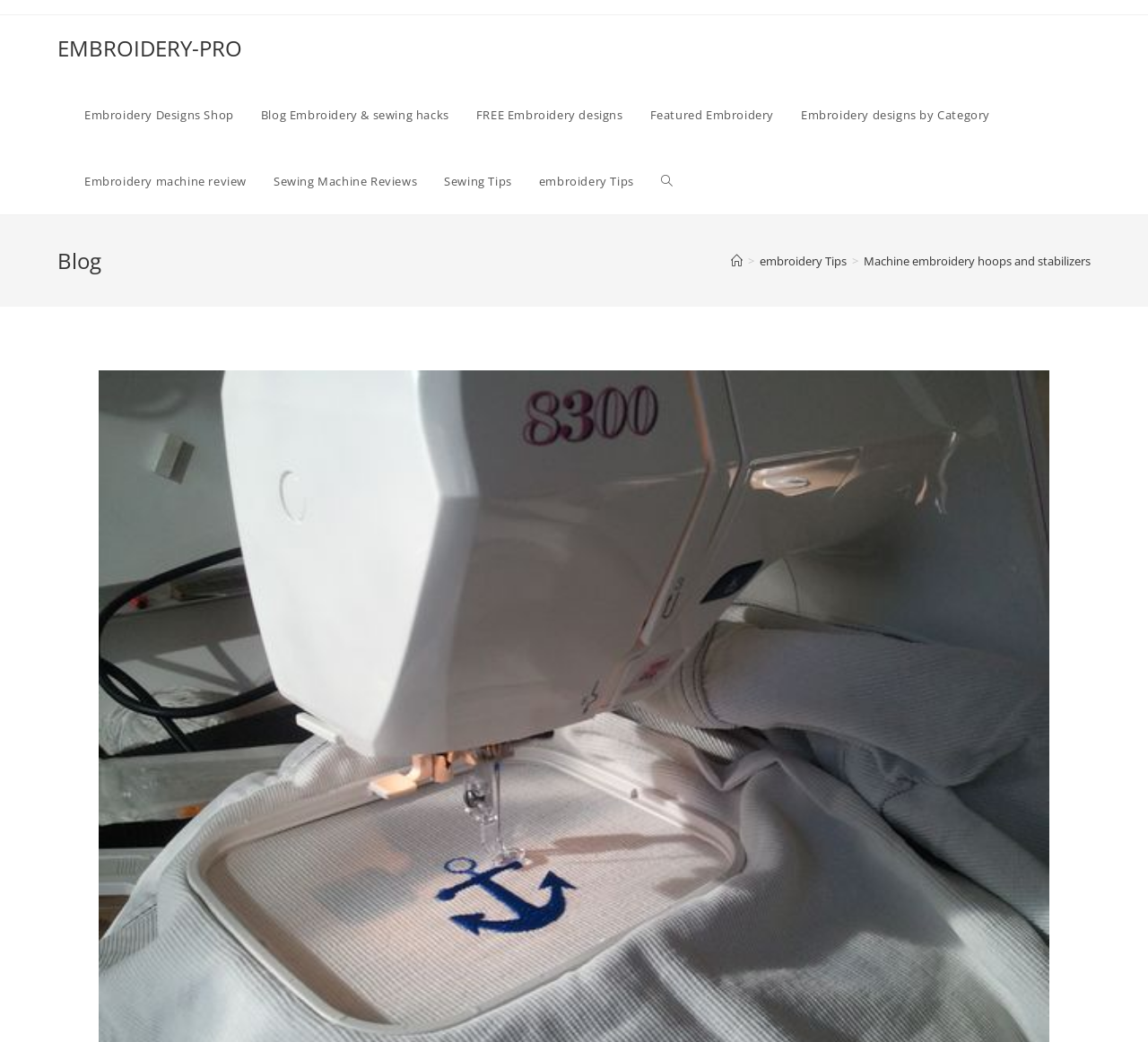Please provide the bounding box coordinates in the format (top-left x, top-left y, bottom-right x, bottom-right y). Remember, all values are floating point numbers between 0 and 1. What is the bounding box coordinate of the region described as: Efficiency Reviews – Software Optimization

None